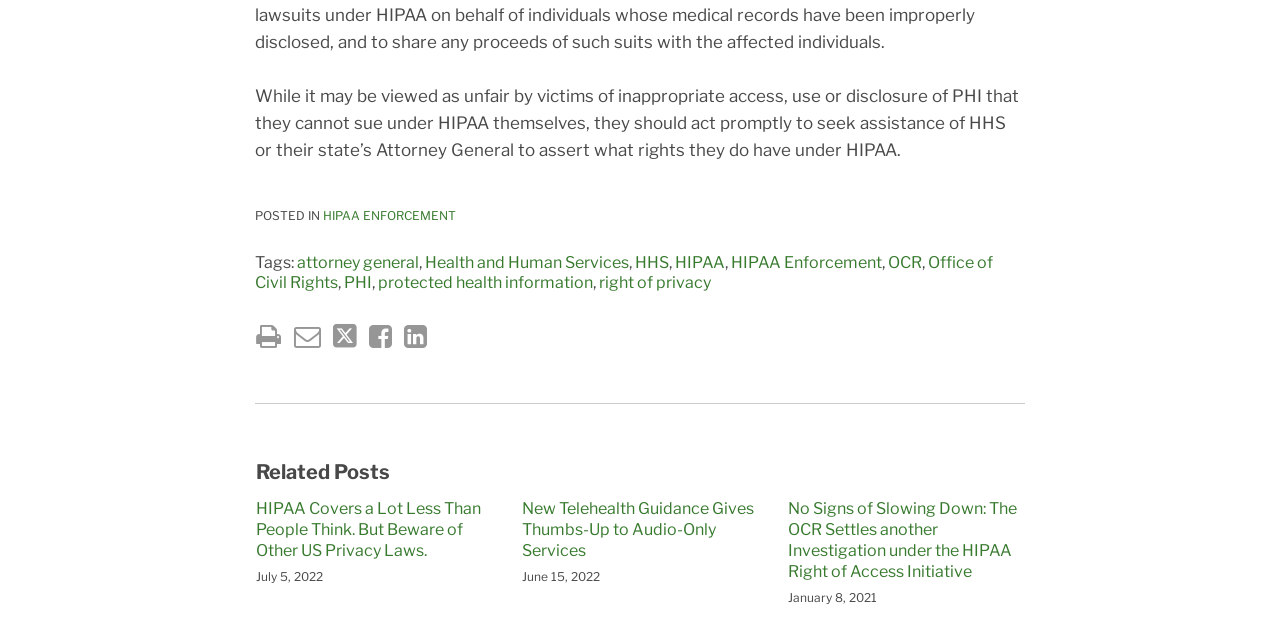Please identify the bounding box coordinates of the element I need to click to follow this instruction: "Read related post HIPAA Covers a Lot Less Than People Think. But Beware of Other US Privacy Laws.".

[0.2, 0.778, 0.384, 0.875]